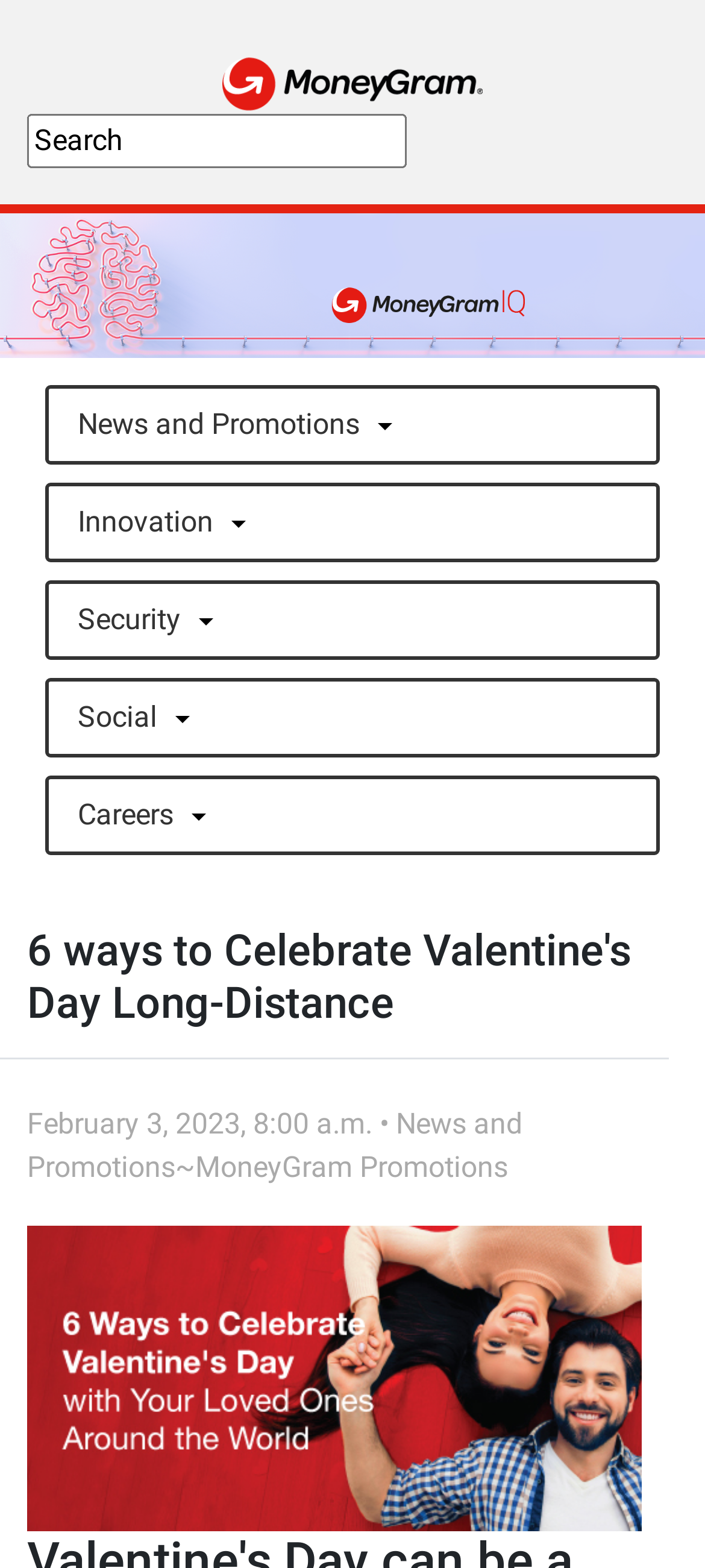Reply to the question with a single word or phrase:
What is the color scheme of the webpage?

Not specified